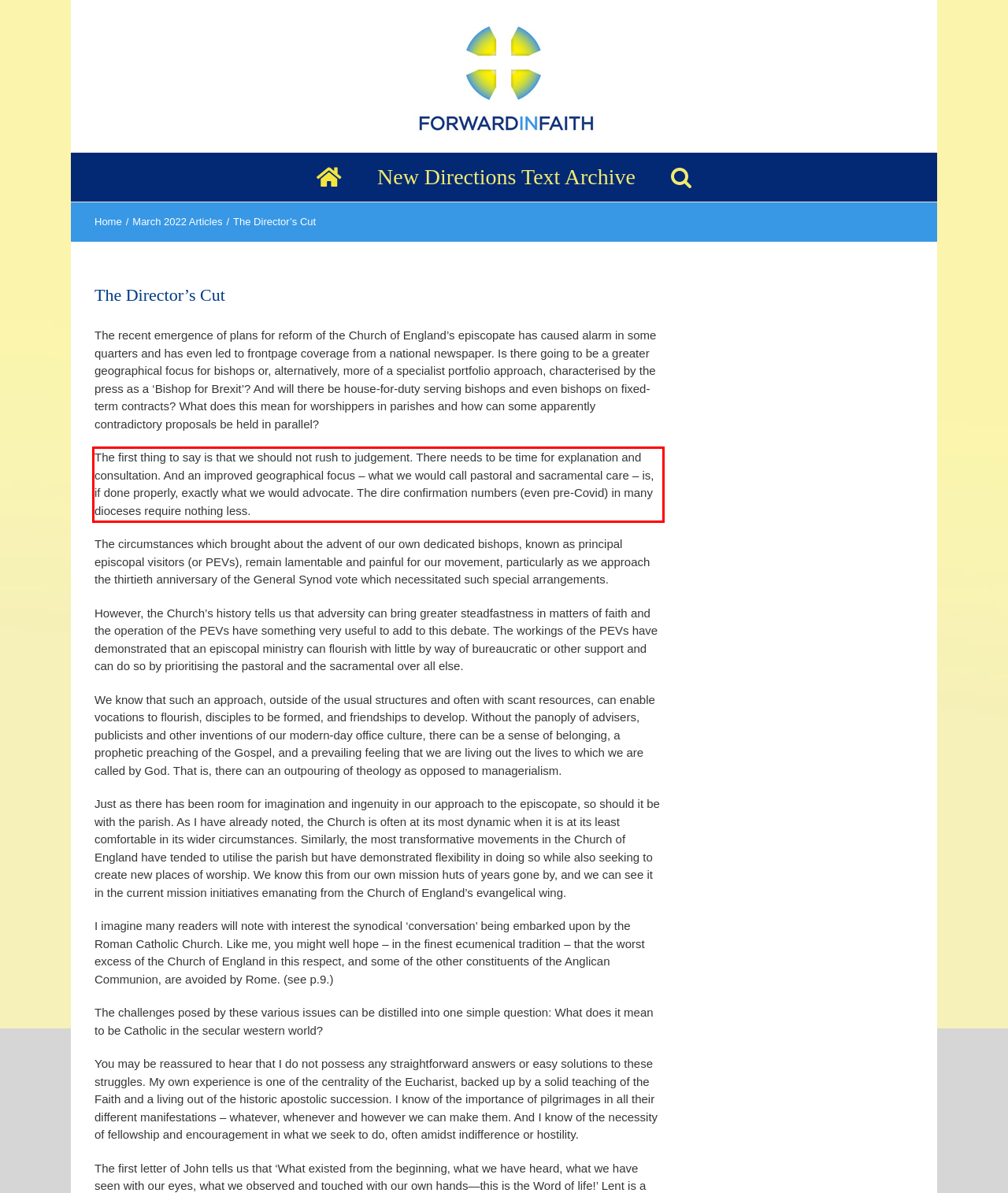The screenshot you have been given contains a UI element surrounded by a red rectangle. Use OCR to read and extract the text inside this red rectangle.

The first thing to say is that we should not rush to judgement. There needs to be time for explanation and consultation. And an improved geographical focus – what we would call pastoral and sacramental care – is, if done properly, exactly what we would advocate. The dire confirmation numbers (even pre-Covid) in many dioceses require nothing less.